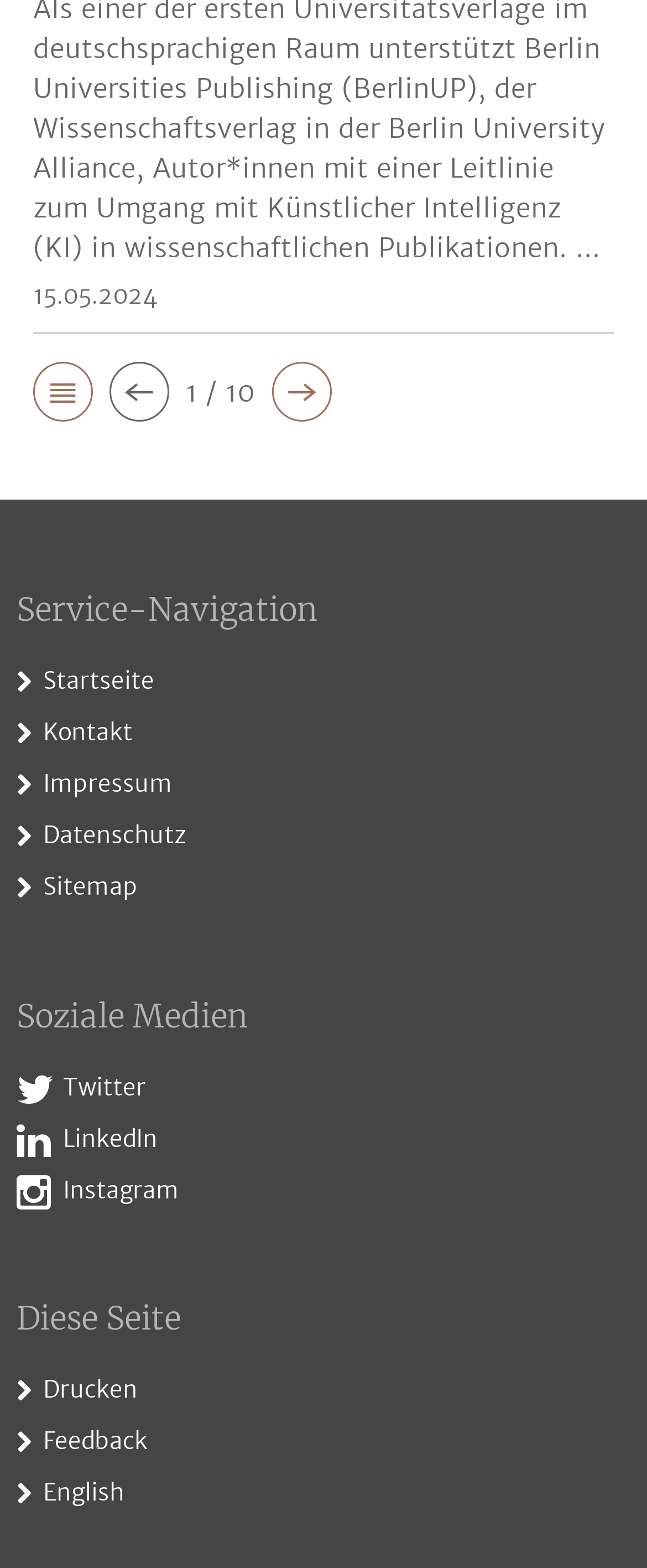Using the information in the image, could you please answer the following question in detail:
How many links are available in the 'Soziale Medien' section?

The 'Soziale Medien' section contains three links: ' Twitter', ' LinkedIn', and ' Instagram'. These links likely allow users to access the website's social media profiles.